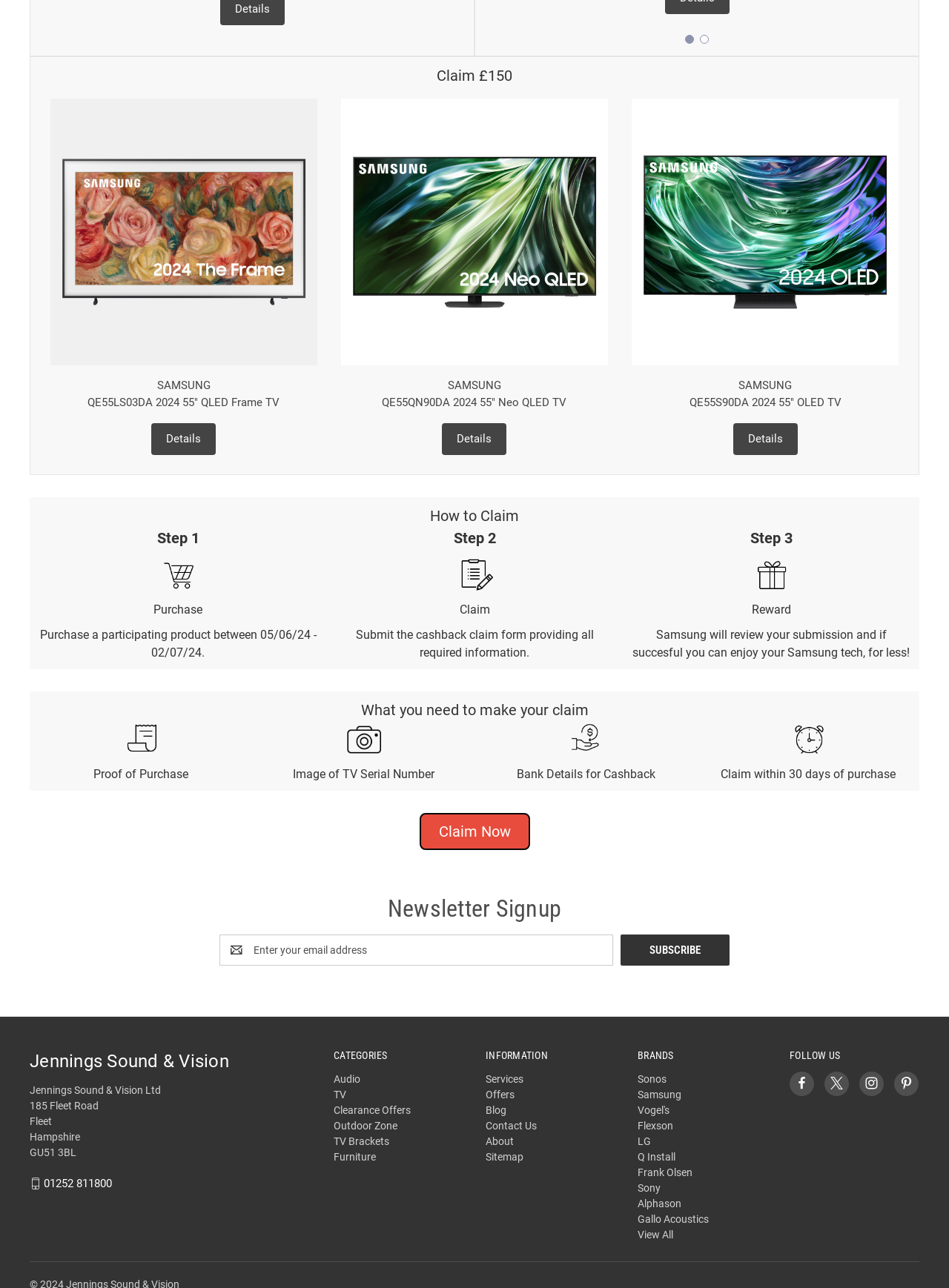What brands are available on the website?
Based on the image, give a concise answer in the form of a single word or short phrase.

Samsung, Sonos, LG, etc.